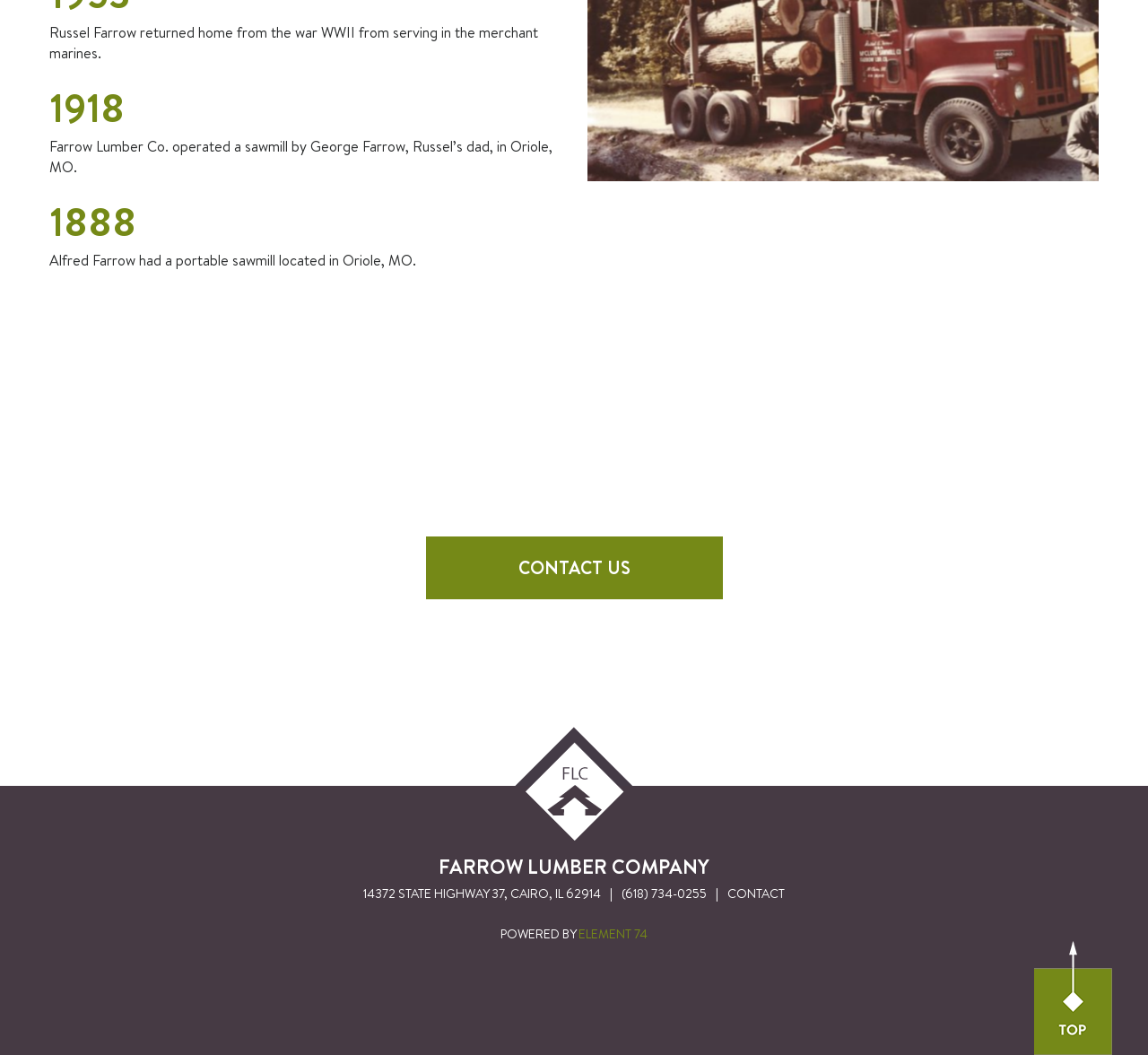Using the elements shown in the image, answer the question comprehensively: What is the name of the company operated by George Farrow?

Based on the StaticText element with the text 'Farrow Lumber Co. operated a sawmill by George Farrow, Russel’s dad, in Oriole, MO.', the company operated by George Farrow is Farrow Lumber Co.